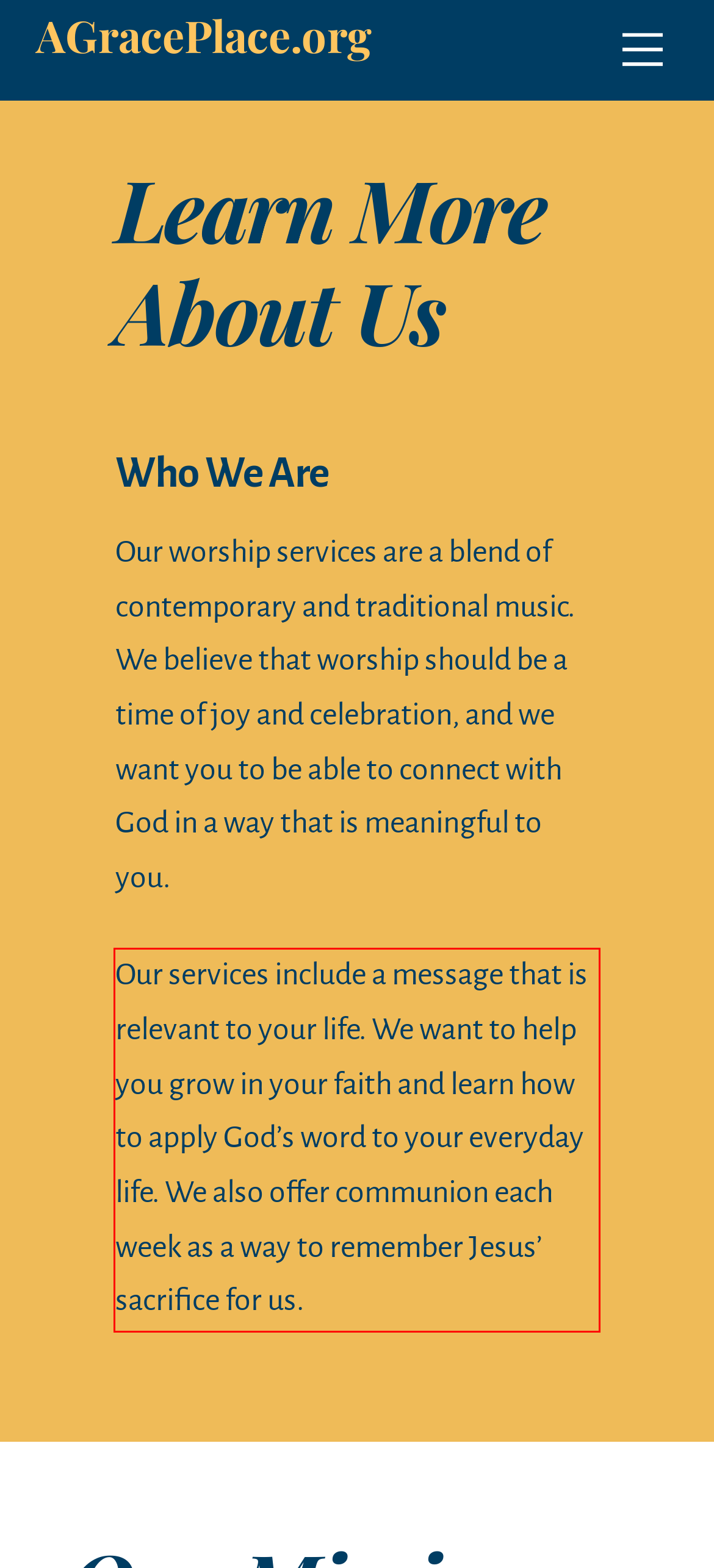Please look at the screenshot provided and find the red bounding box. Extract the text content contained within this bounding box.

Our services include a message that is relevant to your life. We want to help you grow in your faith and learn how to apply God’s word to your everyday life. We also offer communion each week as a way to remember Jesus’ sacrifice for us.